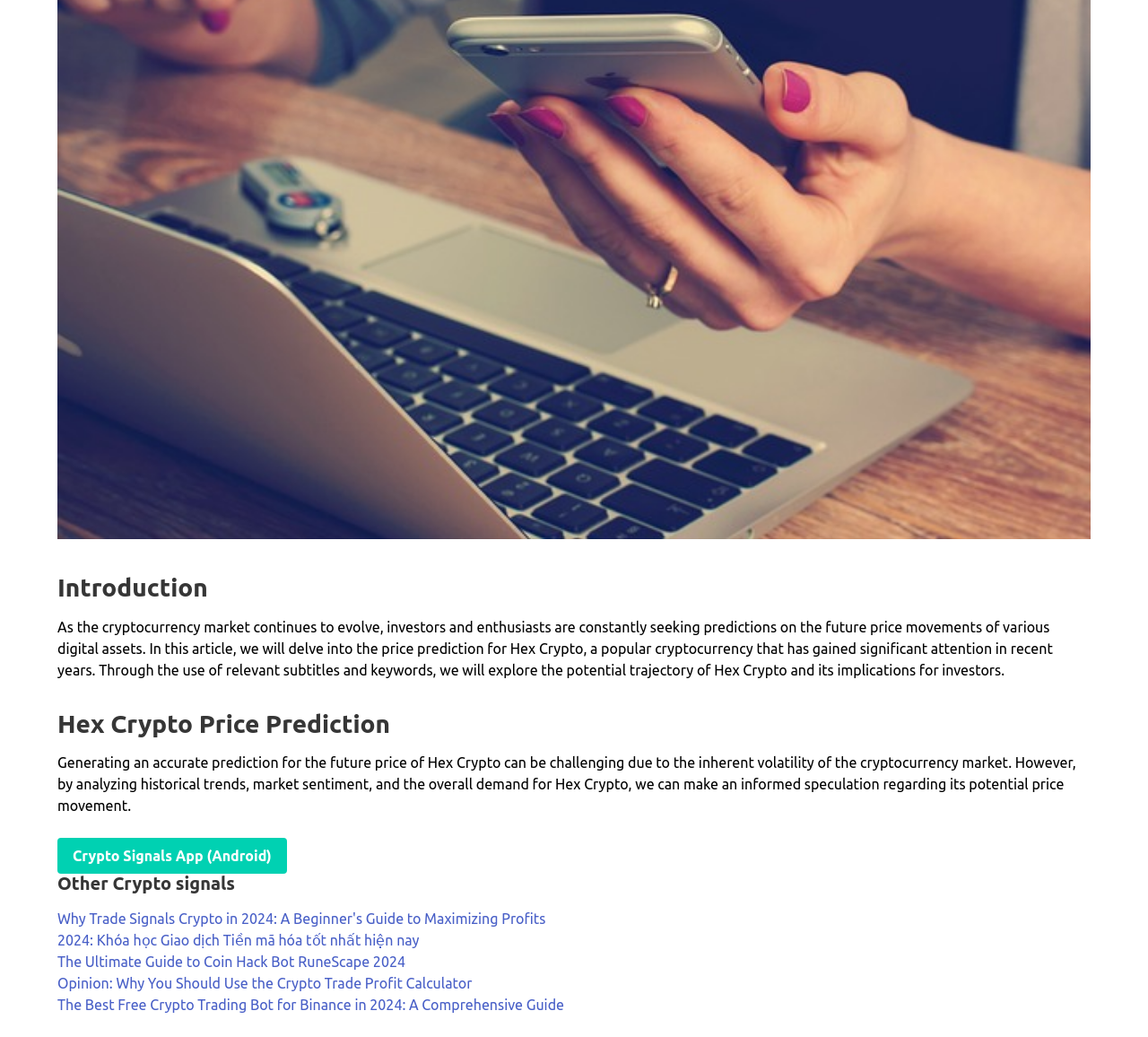Using the provided description: "Crypto Signals App (Android)", find the bounding box coordinates of the corresponding UI element. The output should be four float numbers between 0 and 1, in the format [left, top, right, bottom].

[0.05, 0.808, 0.25, 0.843]